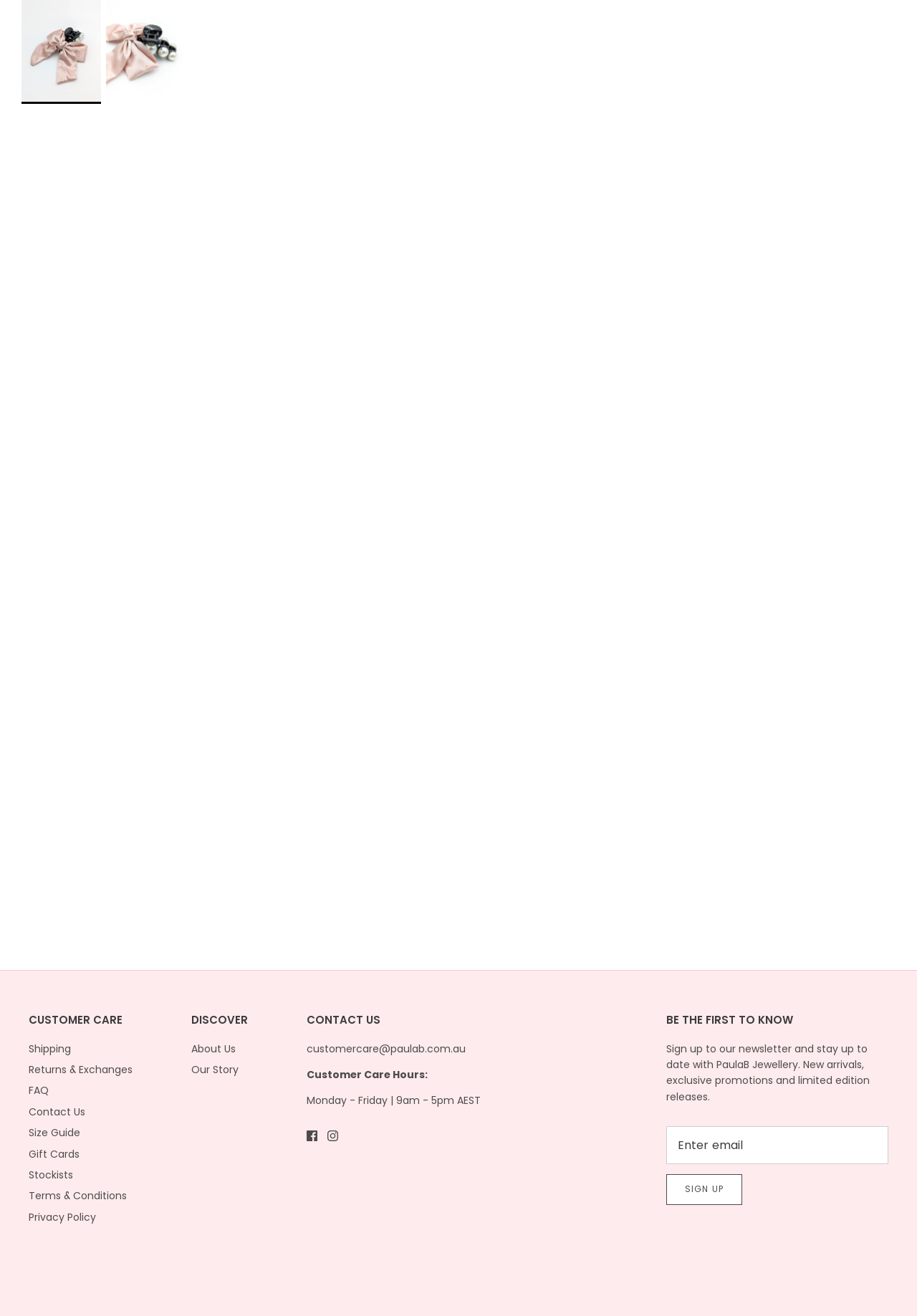What is the theme of the products on this webpage?
Examine the image and give a concise answer in one word or a short phrase.

Jewellery